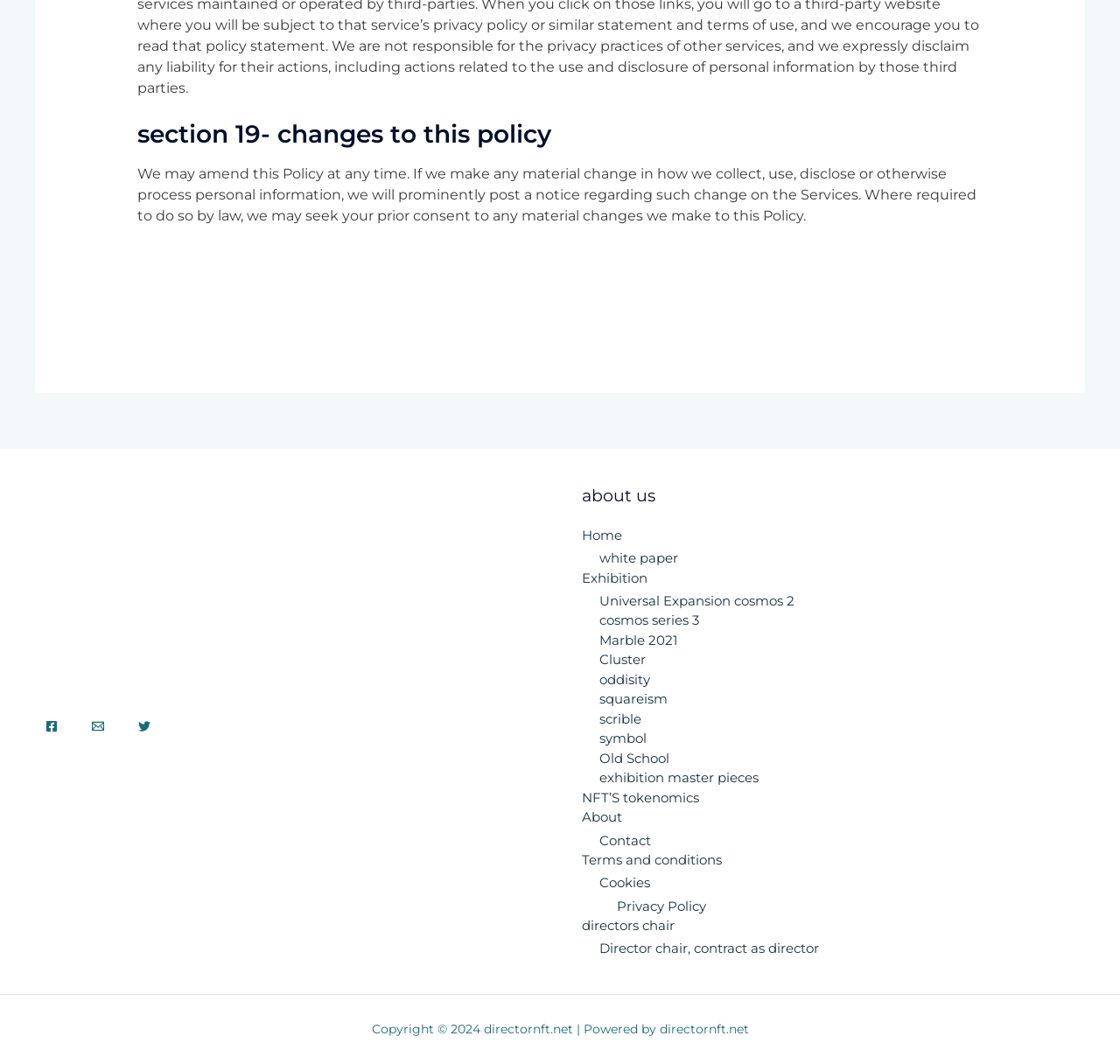Identify the bounding box coordinates for the region to click in order to carry out this instruction: "Contact Us". Provide the coordinates using four float numbers between 0 and 1, formatted as [left, top, right, bottom].

[0.535, 0.782, 0.581, 0.797]